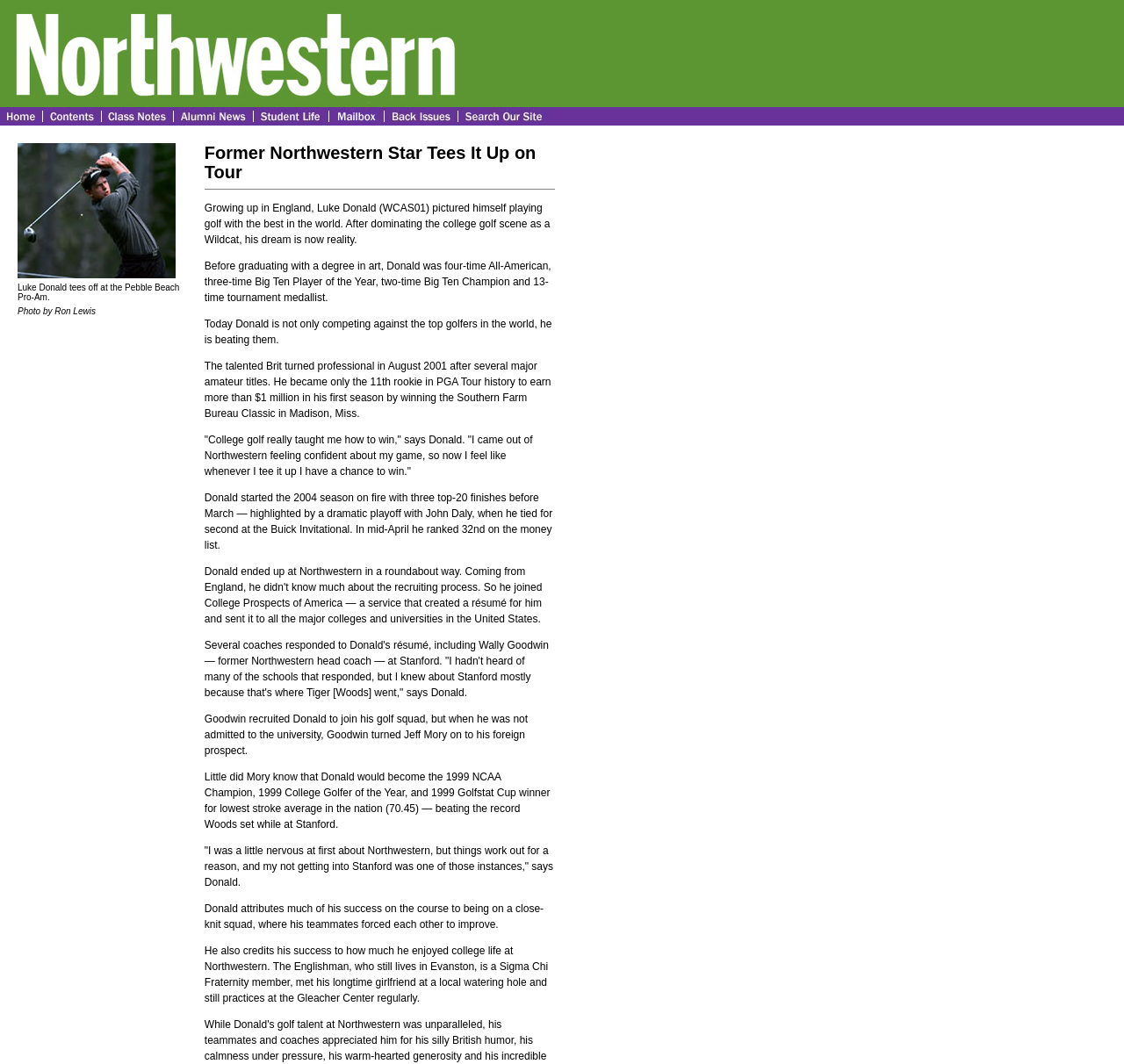Please provide a one-word or phrase answer to the question: 
How many images are on the top row?

2